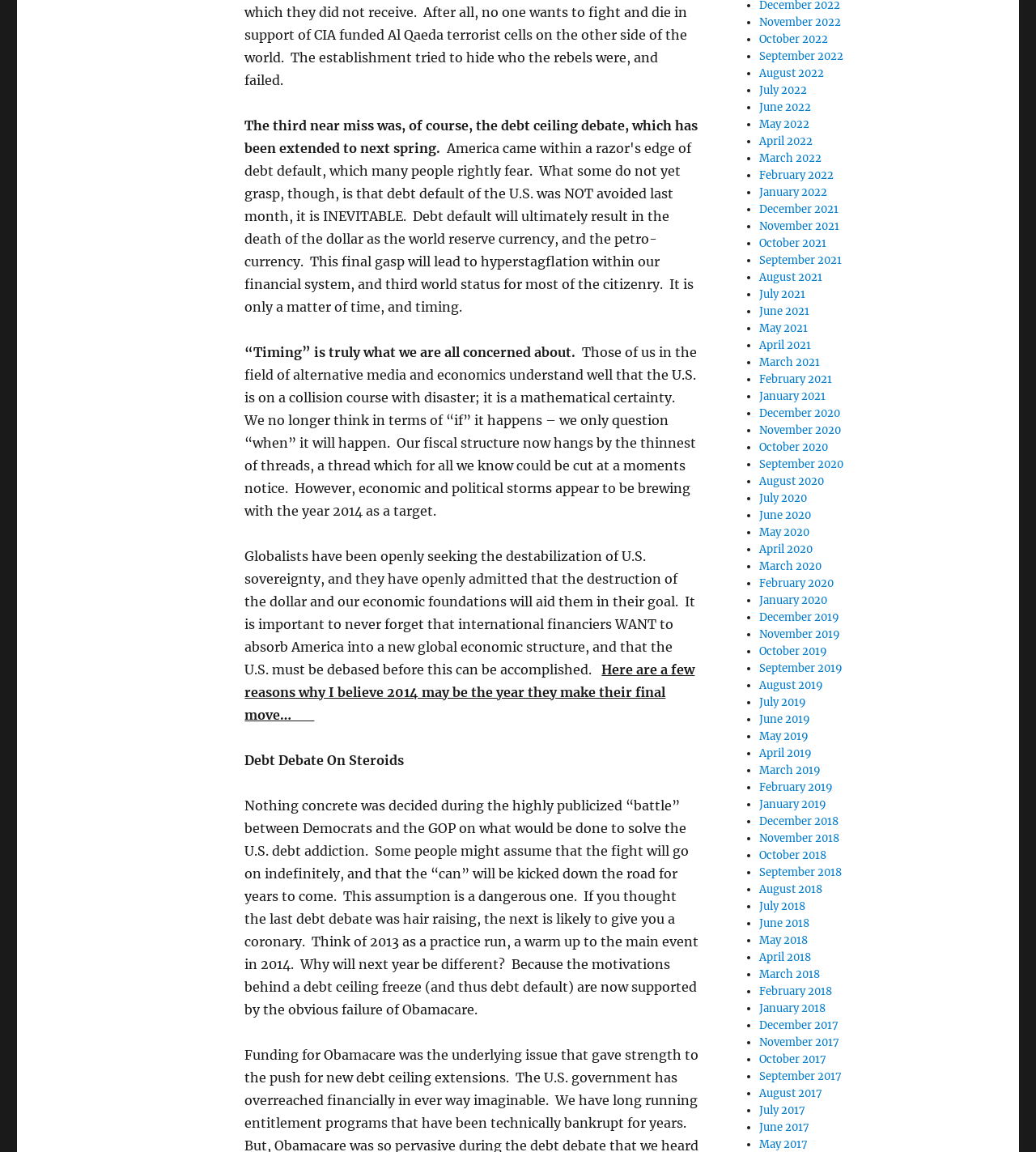What is the purpose of the list of links?
Answer the question with a detailed explanation, including all necessary information.

The list of links appears to be an archive of past articles, with each link corresponding to a specific month and year, suggesting that the purpose of the list is to provide access to previous articles.